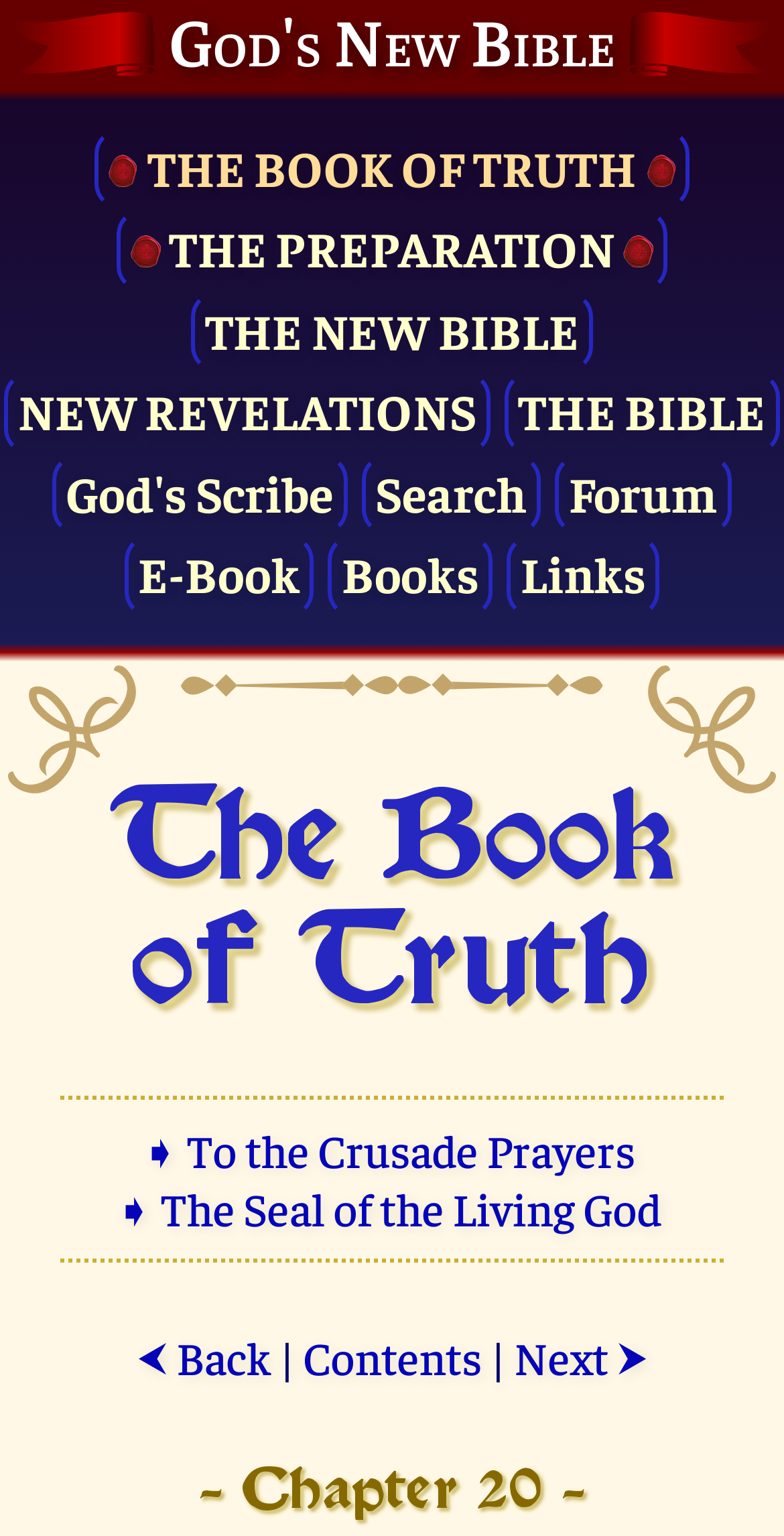Locate the bounding box coordinates of the element that should be clicked to execute the following instruction: "Go to the next page".

[0.655, 0.863, 0.827, 0.901]